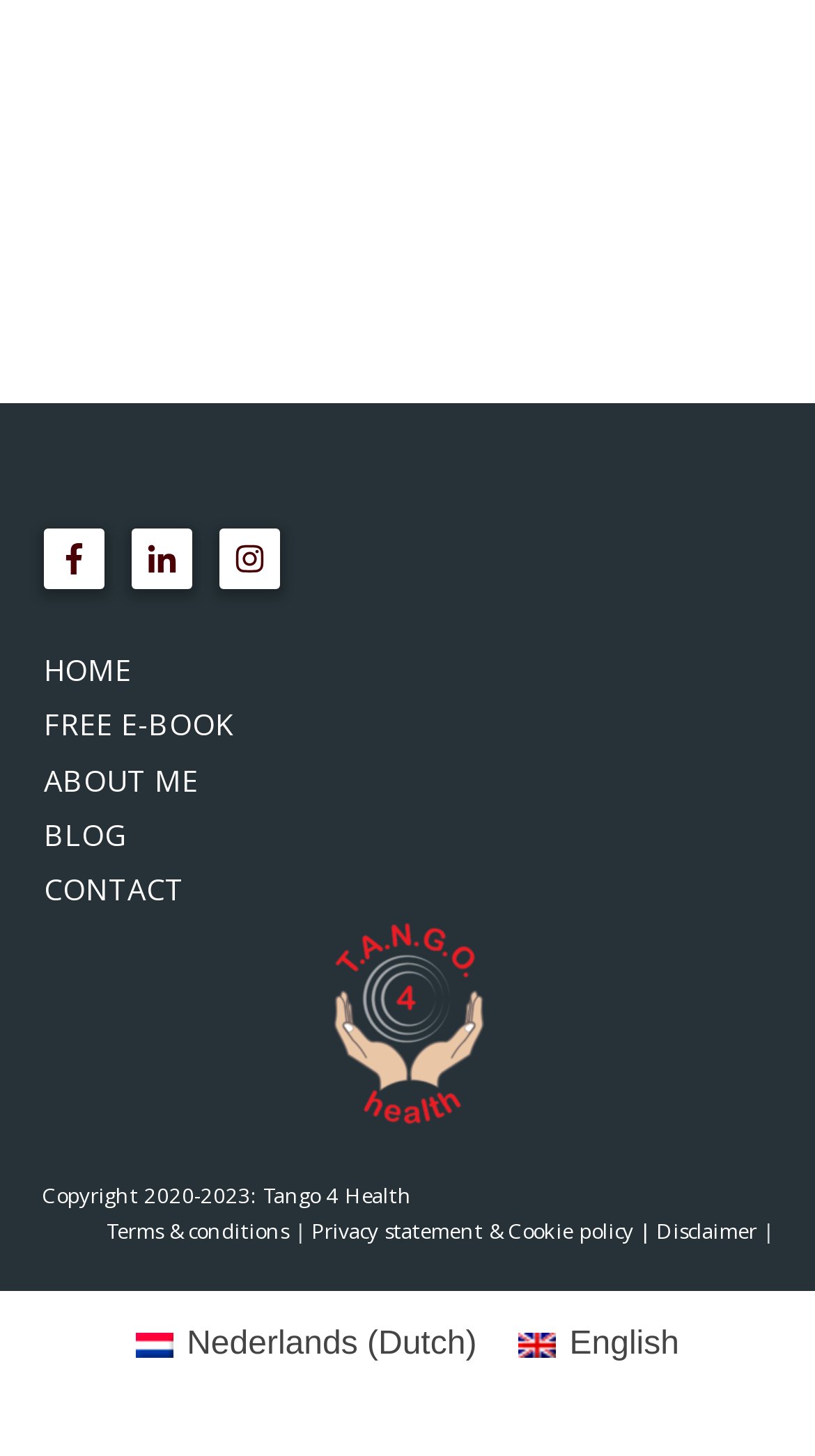Please provide a comprehensive response to the question based on the details in the image: What is the first link in the navigation menu?

The navigation menu is located in the middle section of the webpage, and the first link is 'HOME', followed by 'FREE E-BOOK', 'ABOUT ME', 'BLOG', and 'CONTACT'.